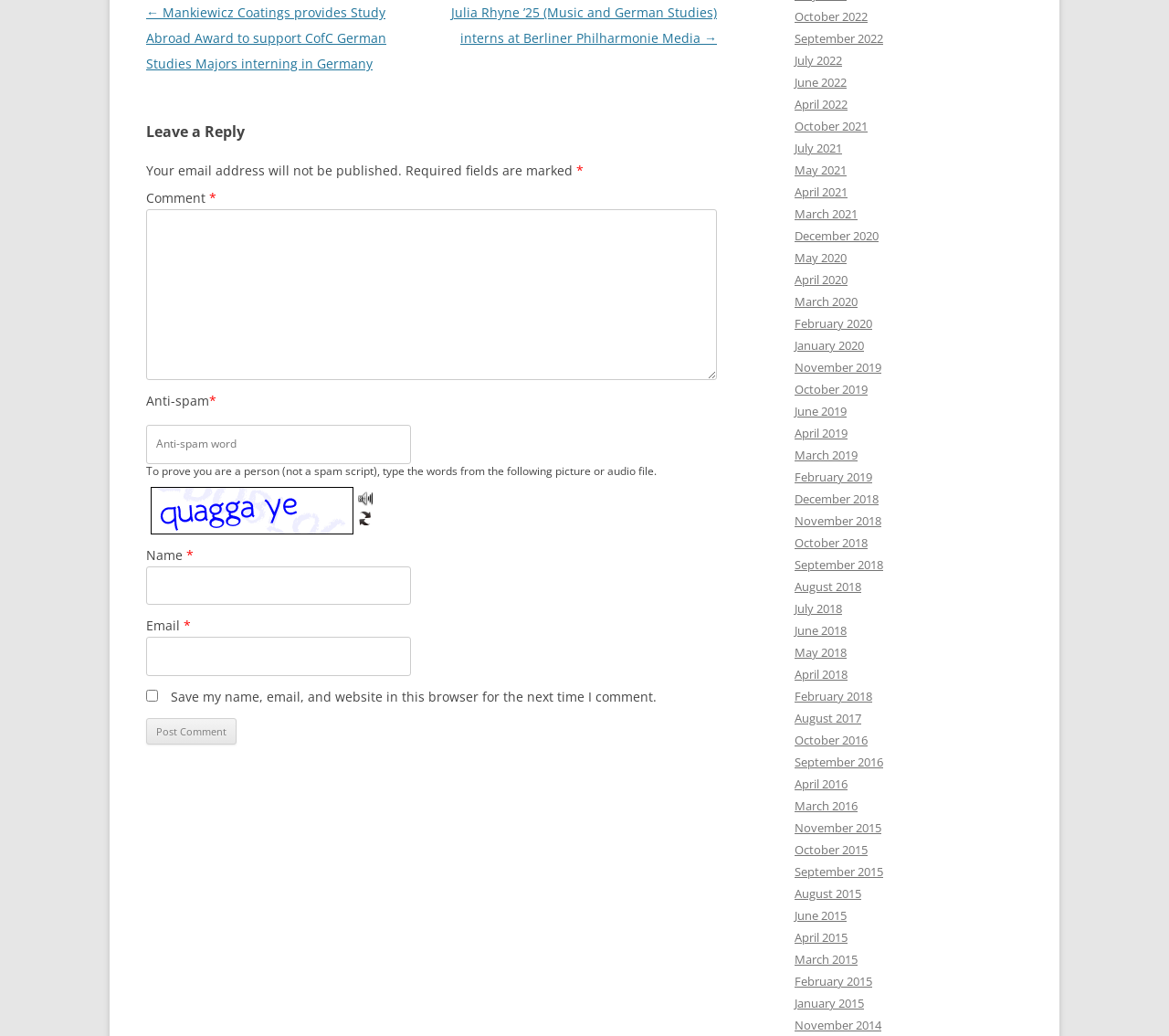What is the purpose of the 'Leave a Reply' section?
Use the information from the screenshot to give a comprehensive response to the question.

The 'Leave a Reply' section is a common feature in blog posts, allowing users to provide their feedback, opinions, or thoughts on the content. It typically includes fields for name, email, and comment, as well as a submit button to post the comment.